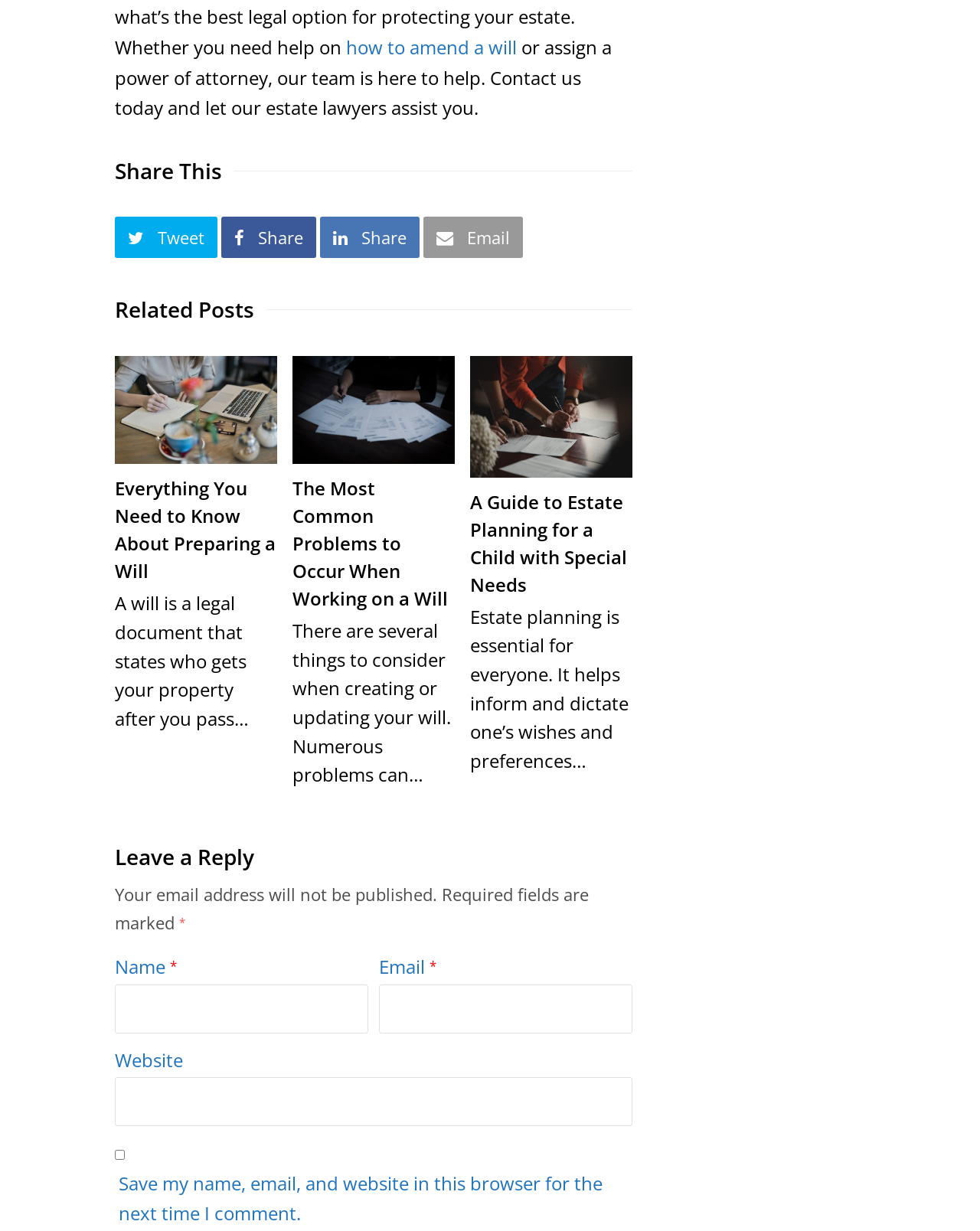Please specify the coordinates of the bounding box for the element that should be clicked to carry out this instruction: "Click on the 'Where the EV revolution goes next' link". The coordinates must be four float numbers between 0 and 1, formatted as [left, top, right, bottom].

None